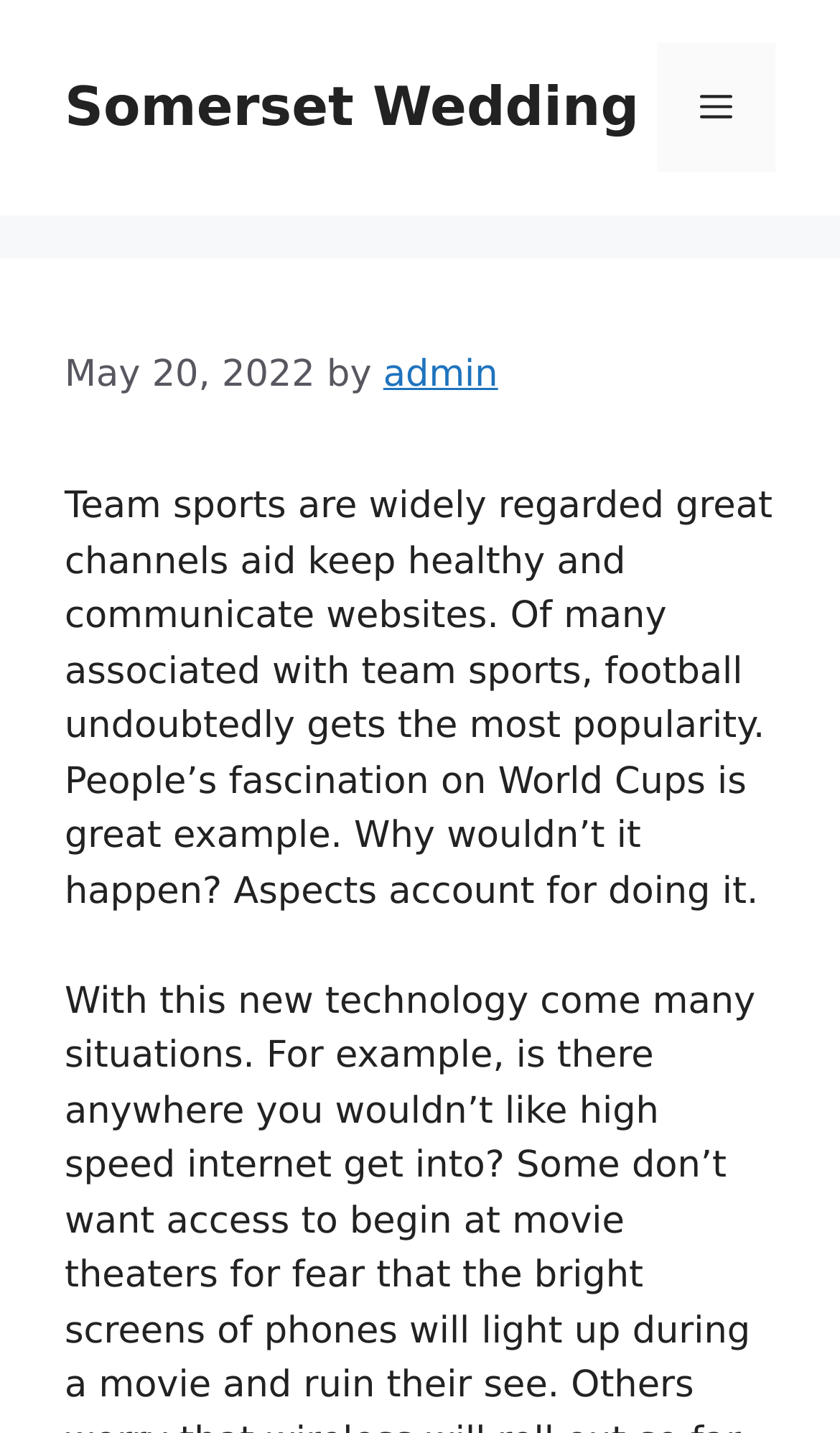What is the date mentioned in the webpage?
Examine the image and provide an in-depth answer to the question.

I found the date 'May 20, 2022' in the webpage by looking at the time element in the header section, which is located at the top of the webpage.